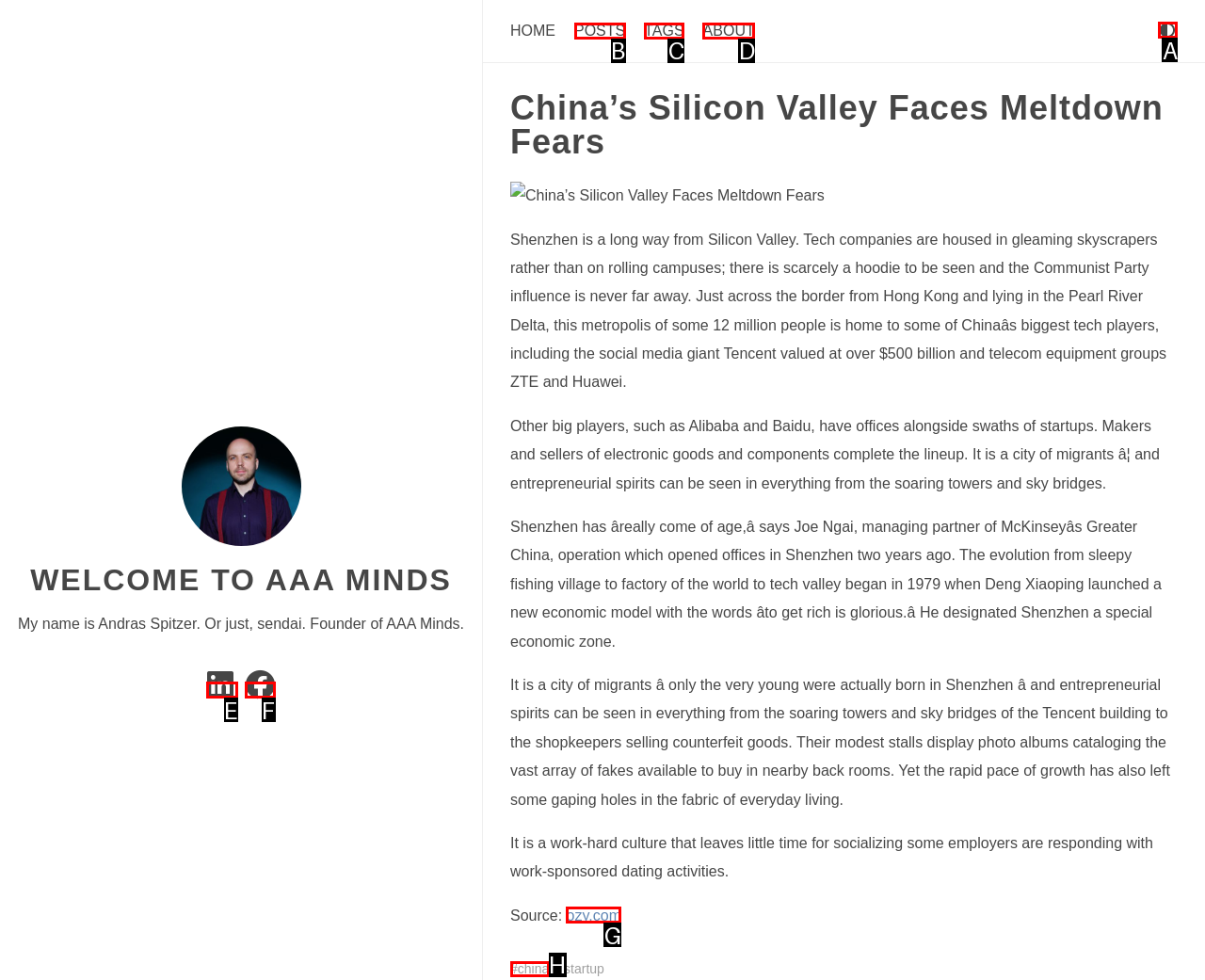Determine the HTML element to be clicked to complete the task: Switch theme. Answer by giving the letter of the selected option.

A